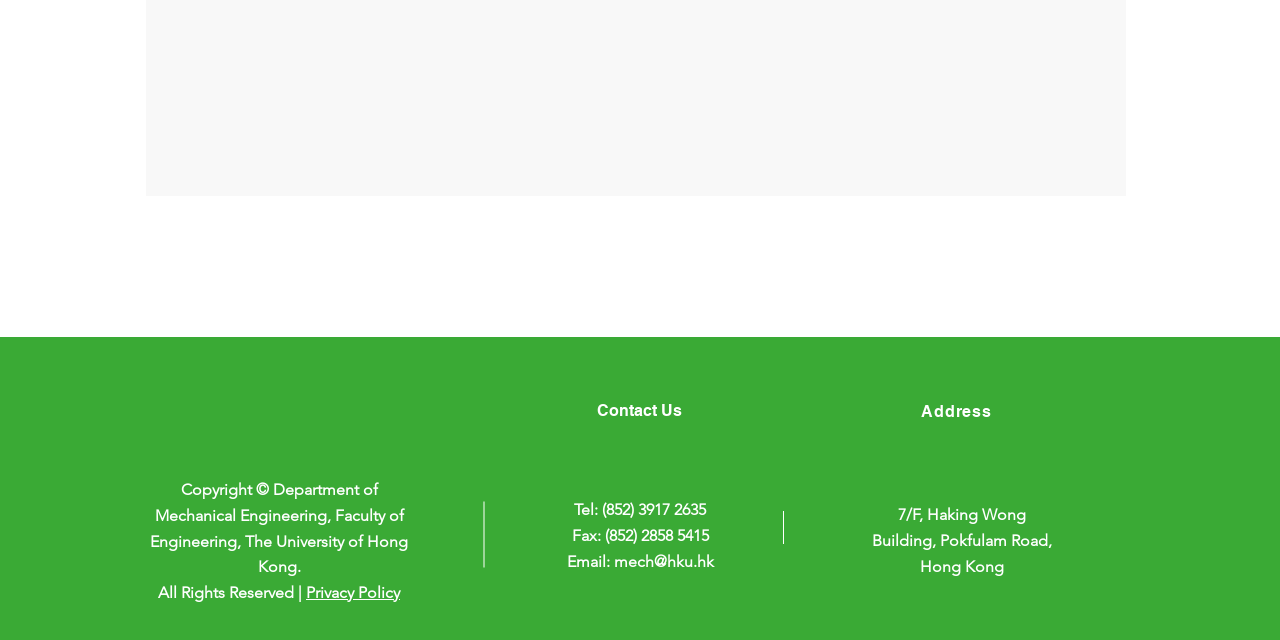Please answer the following question using a single word or phrase: 
What is the copyright information at the bottom?

Copyright © Department of Mechanical Engineering, Faculty of Engineering, The University of Hong Kong.